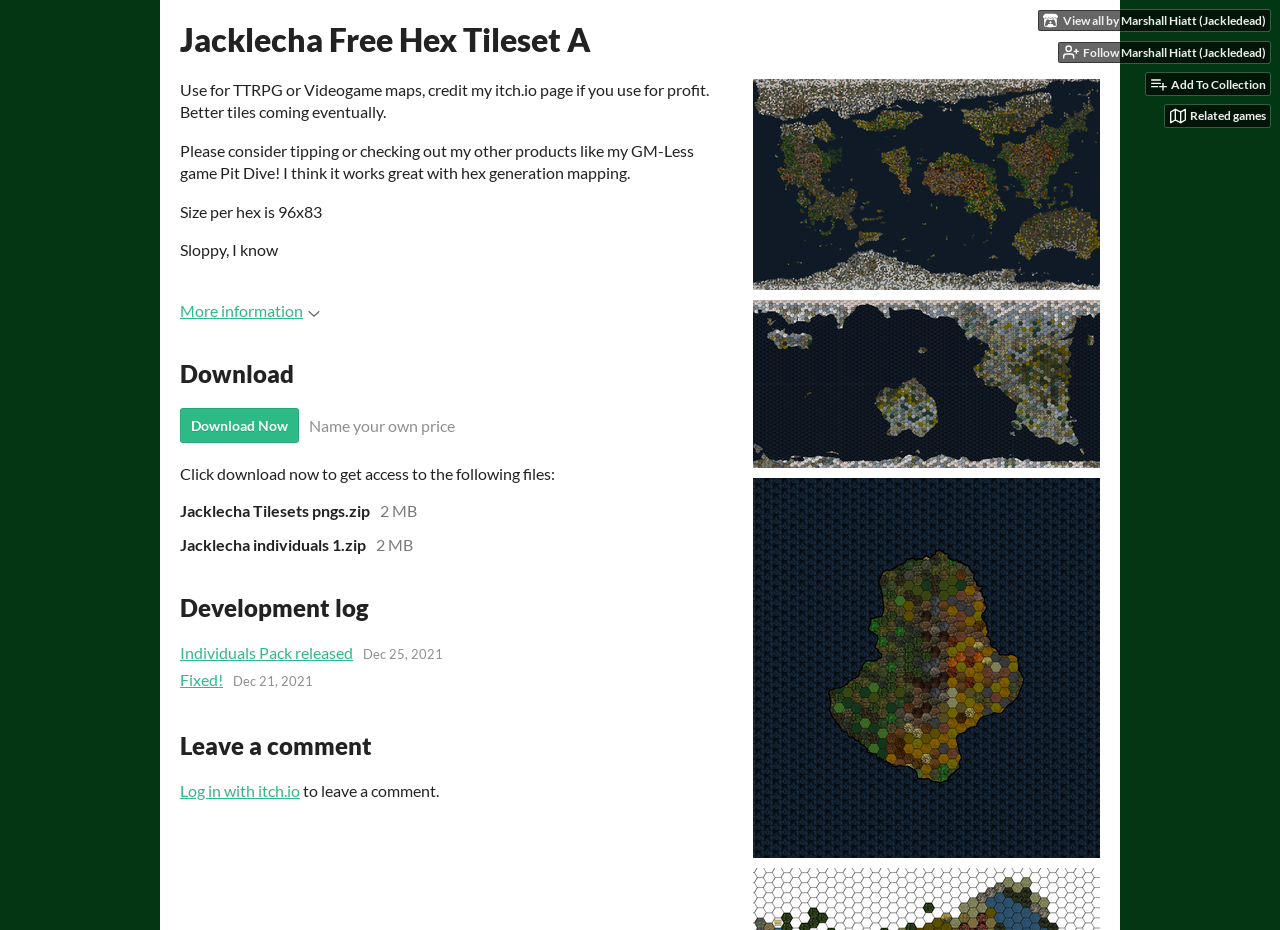Locate the bounding box coordinates of the clickable region to complete the following instruction: "Leave a comment."

[0.141, 0.84, 0.234, 0.861]